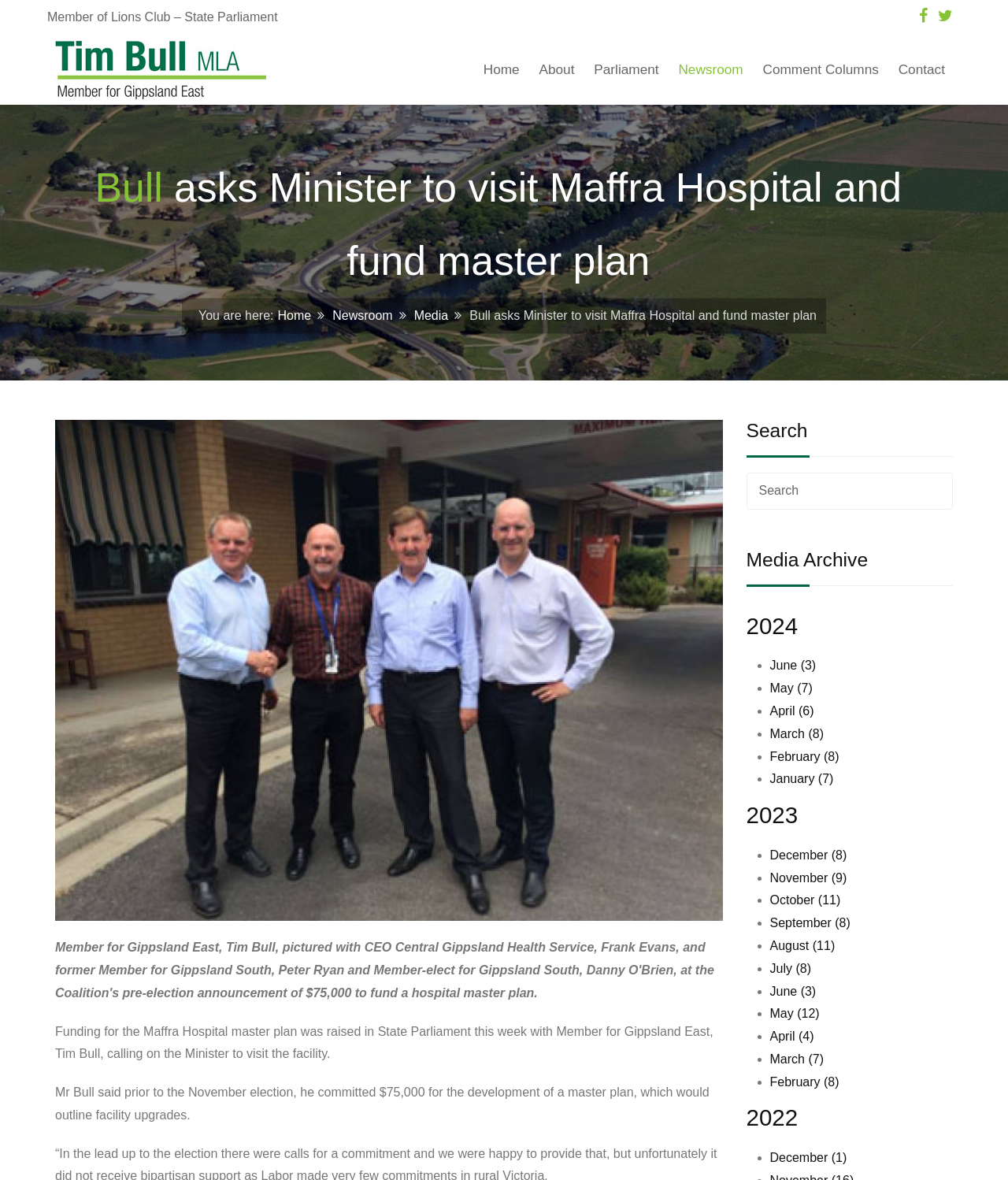Please identify the bounding box coordinates of the element's region that should be clicked to execute the following instruction: "View the table of contents". The bounding box coordinates must be four float numbers between 0 and 1, i.e., [left, top, right, bottom].

None